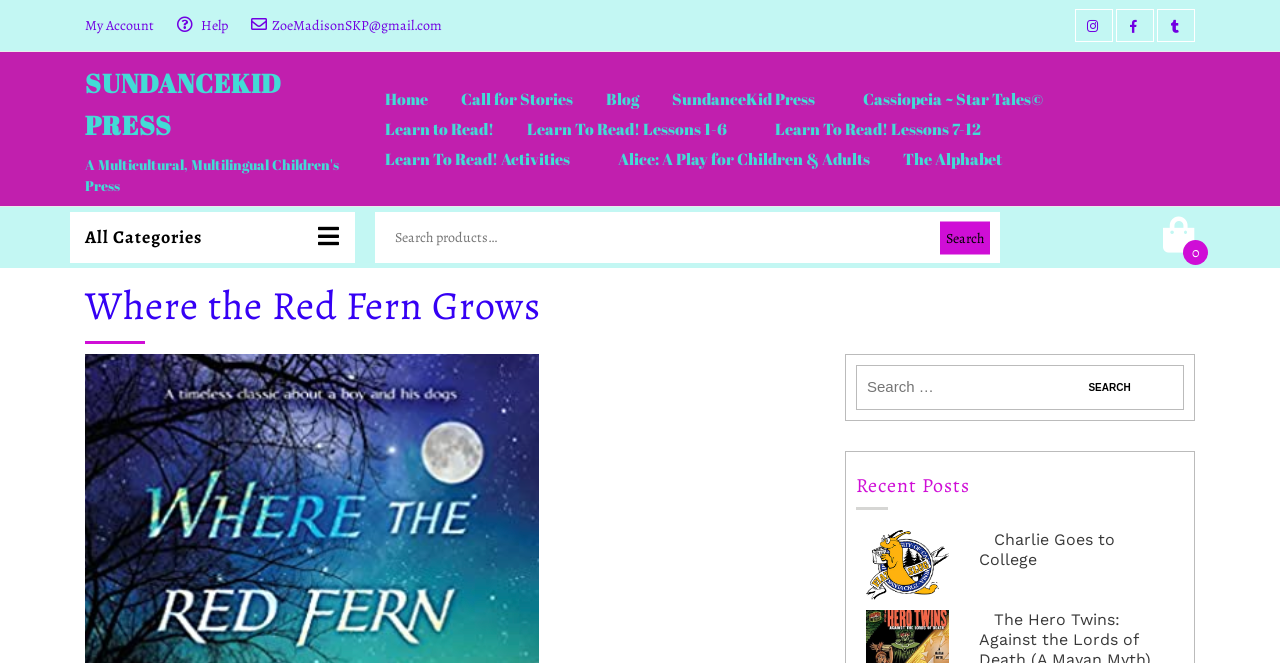Identify the bounding box of the UI element described as follows: "Learn To Read! Lessons 7-12". Provide the coordinates as four float numbers in the range of 0 to 1 [left, top, right, bottom].

[0.605, 0.176, 0.778, 0.213]